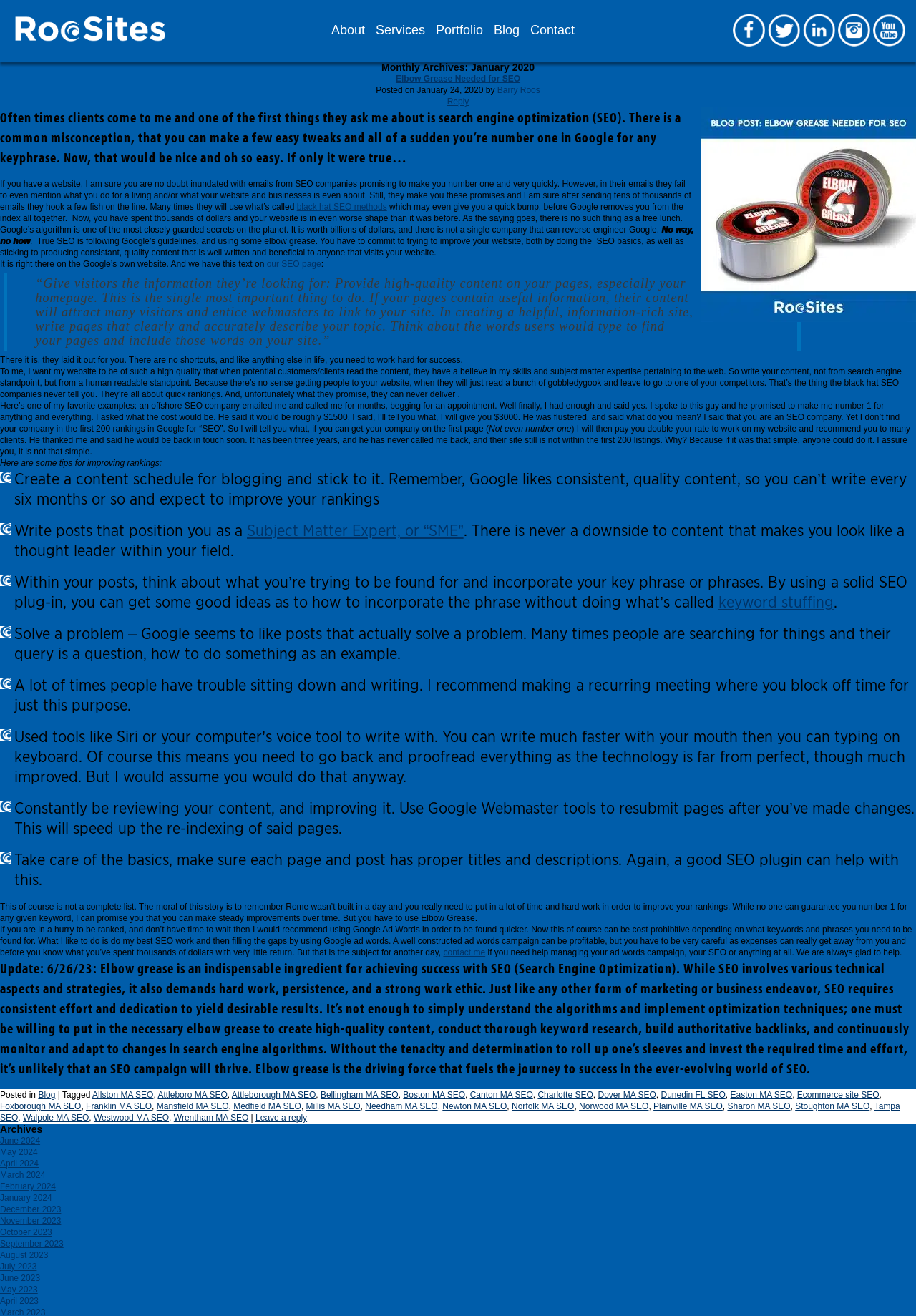What is the primary heading on this webpage?

Monthly Archives: January 2020